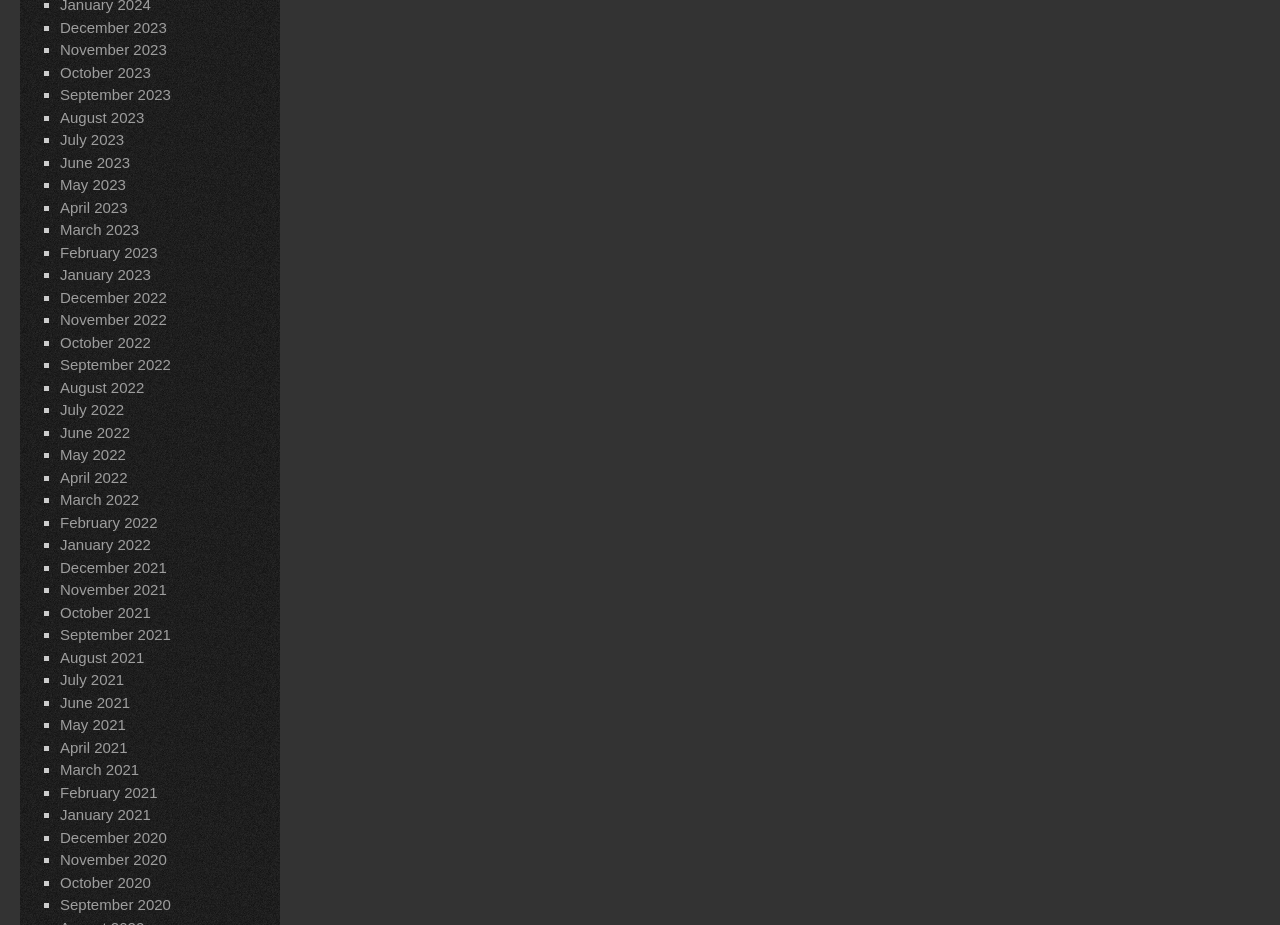Determine the bounding box coordinates of the clickable element to achieve the following action: 'Select August 2023'. Provide the coordinates as four float values between 0 and 1, formatted as [left, top, right, bottom].

[0.047, 0.41, 0.113, 0.428]